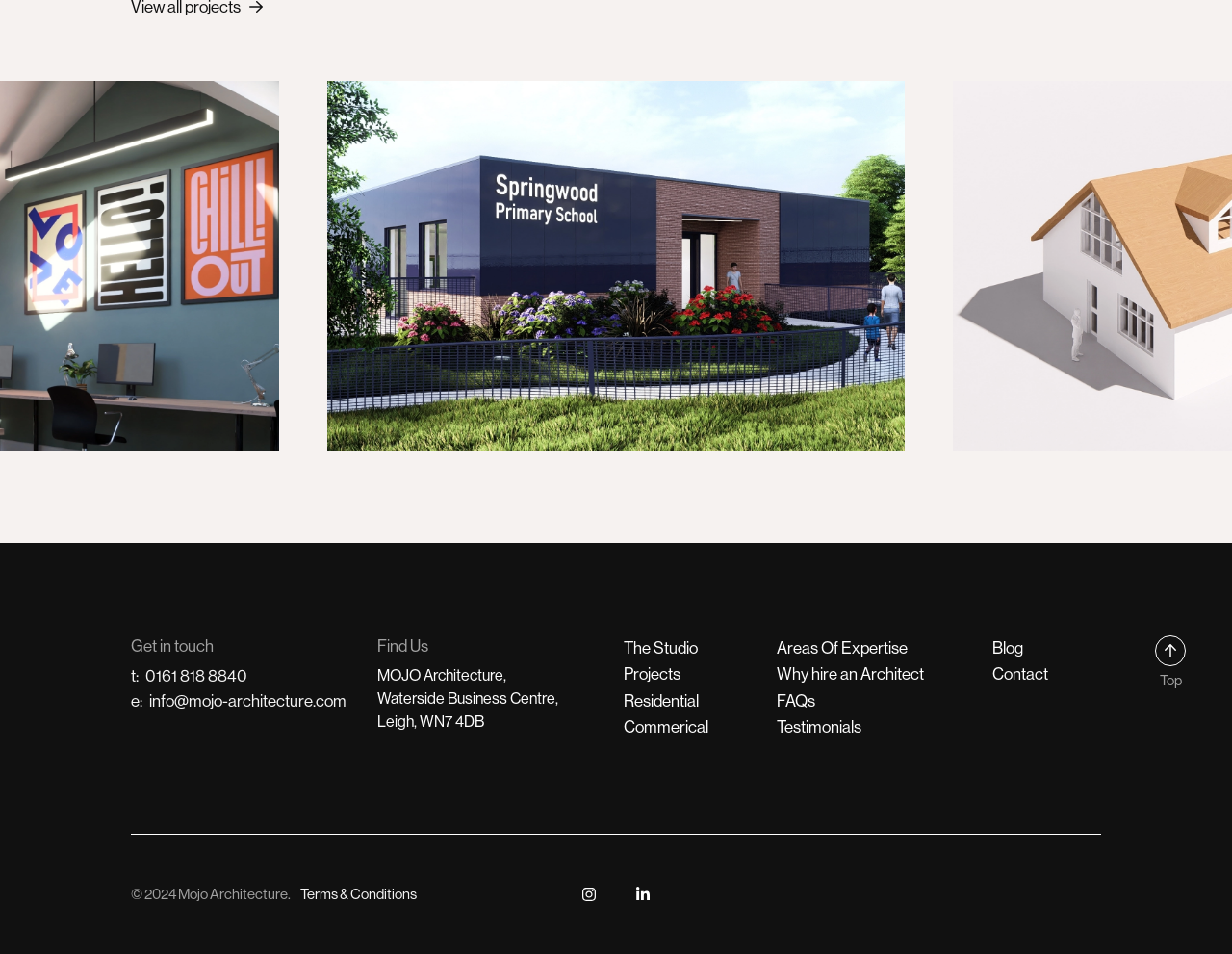Identify the bounding box coordinates of the part that should be clicked to carry out this instruction: "Contact Mojo Architecture".

[0.805, 0.694, 0.851, 0.719]